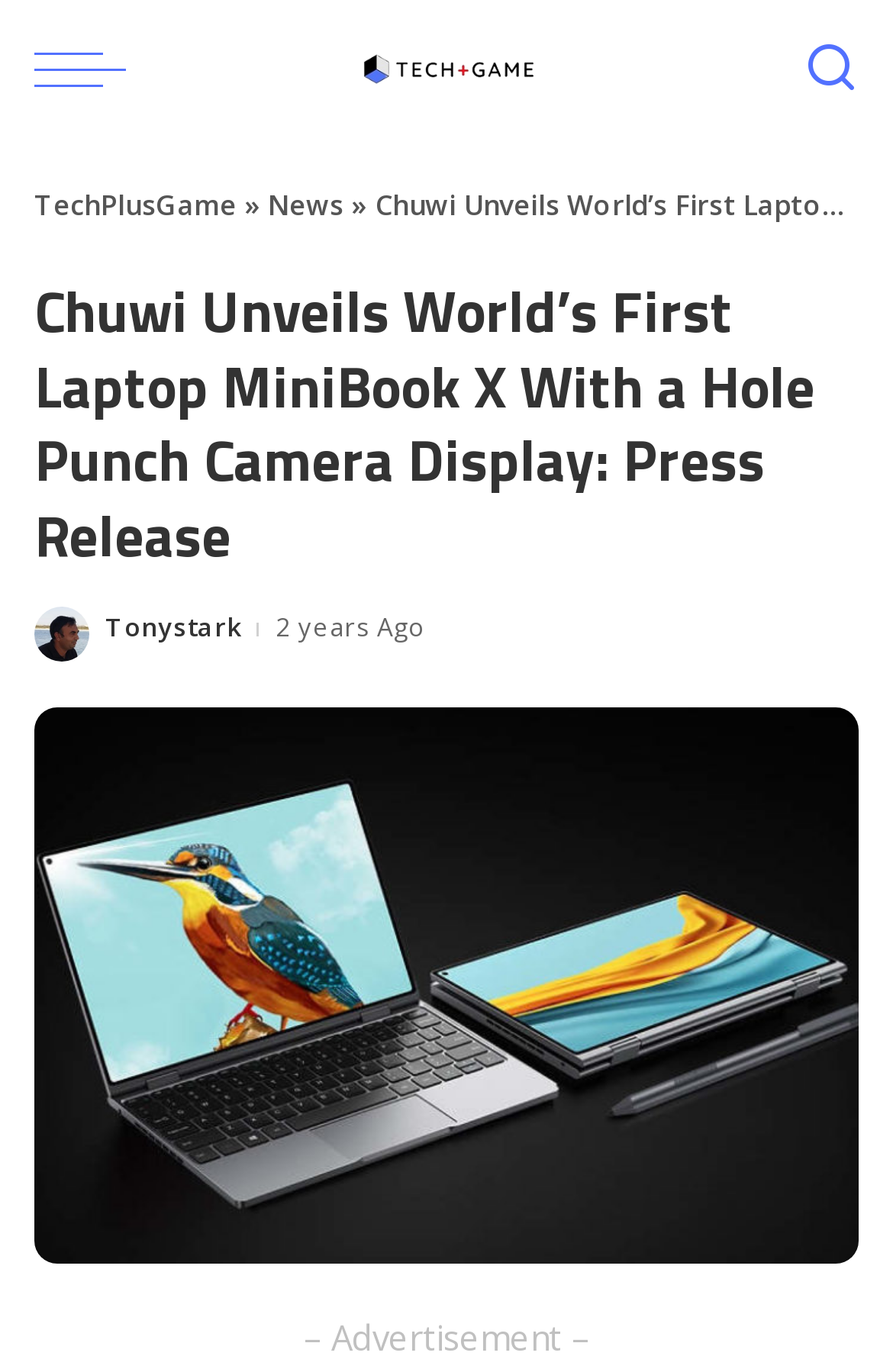What is the website's logo?
Give a single word or phrase as your answer by examining the image.

TechPlusGame